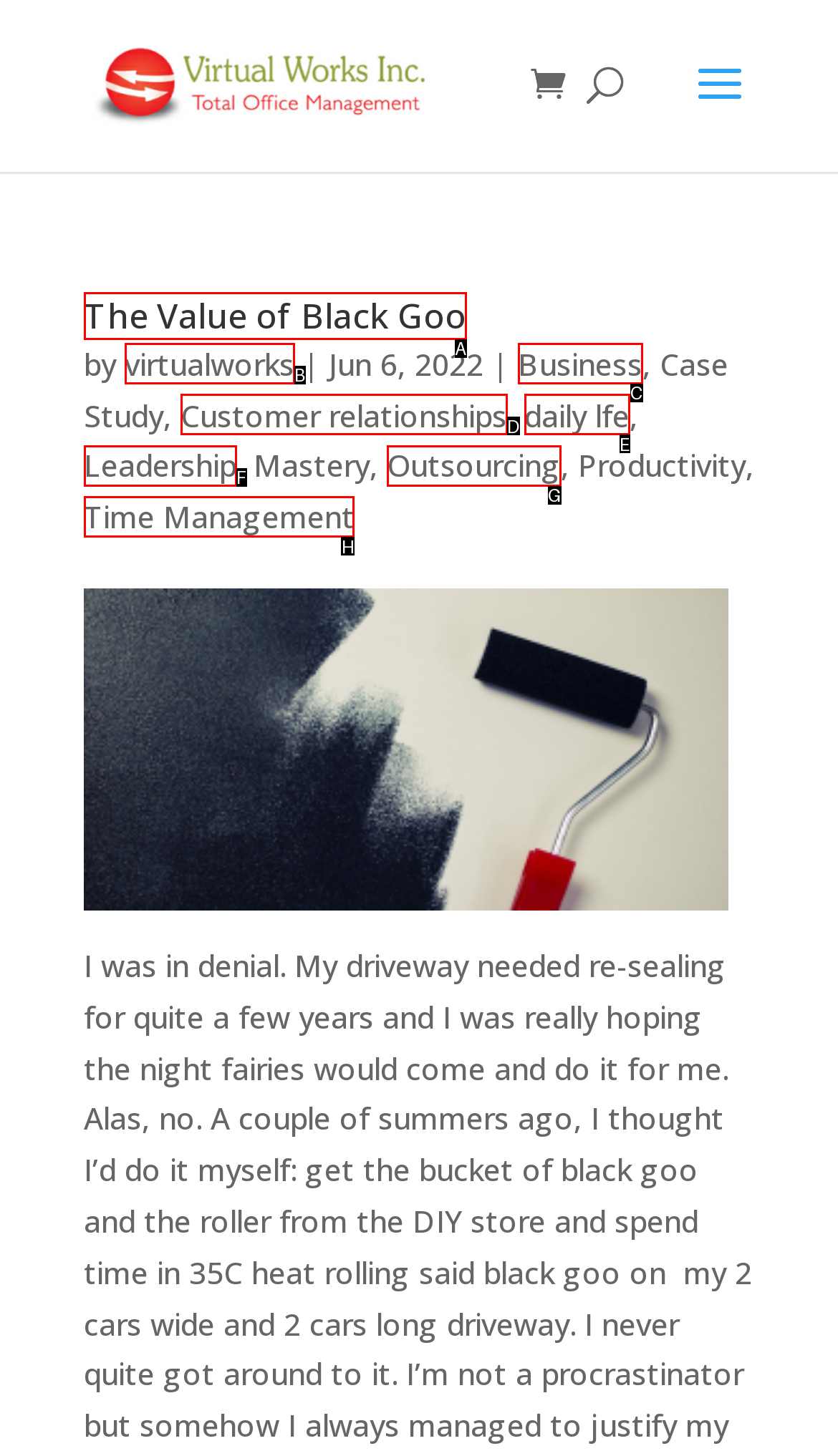Which HTML element should be clicked to perform the following task: check Time Management article
Reply with the letter of the appropriate option.

H